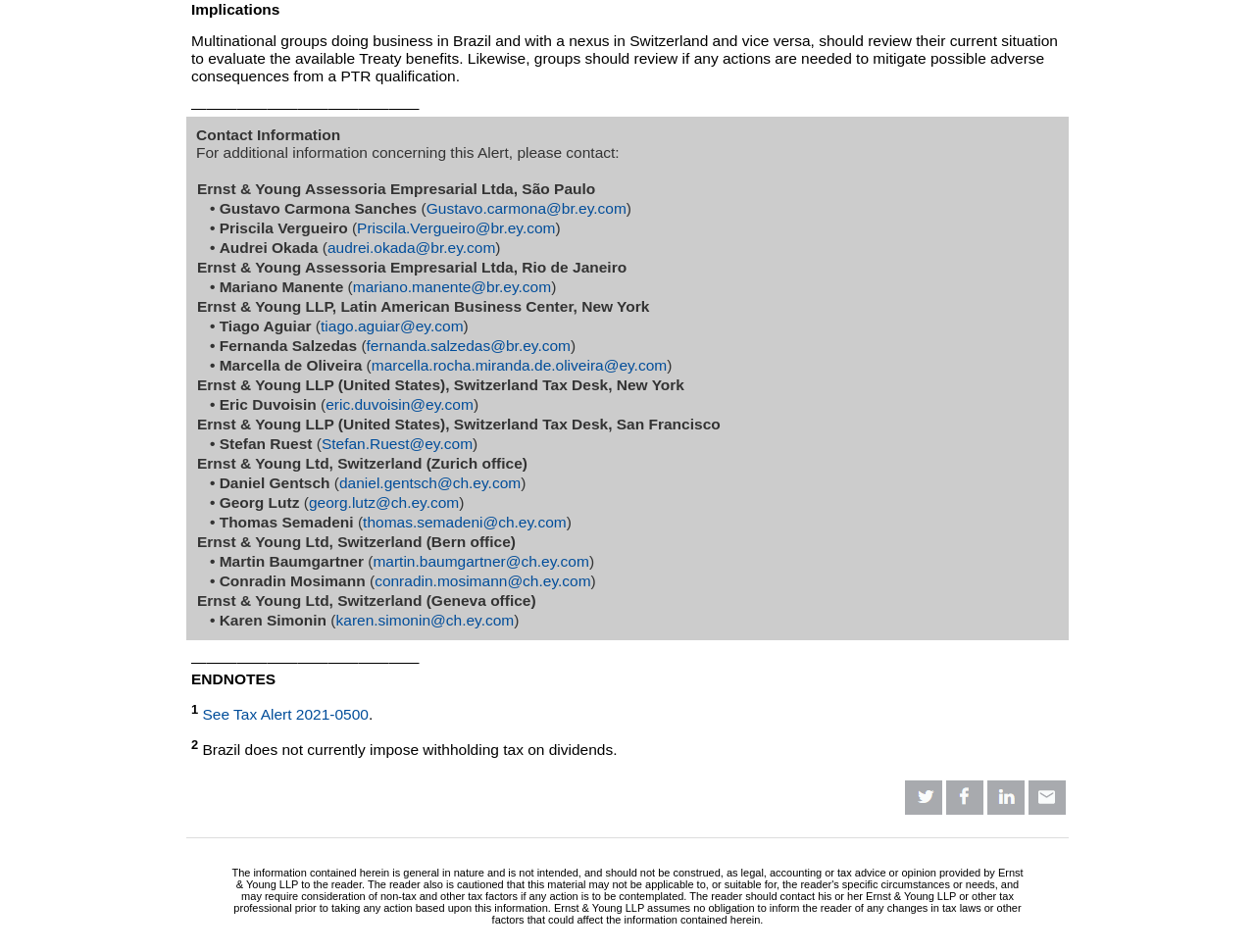What is the topic of the webpage?
Please respond to the question with a detailed and thorough explanation.

The webpage discusses the implications of a Principal Taxpayer (PTR) qualification, specifically for multinational groups doing business in Brazil and Switzerland.